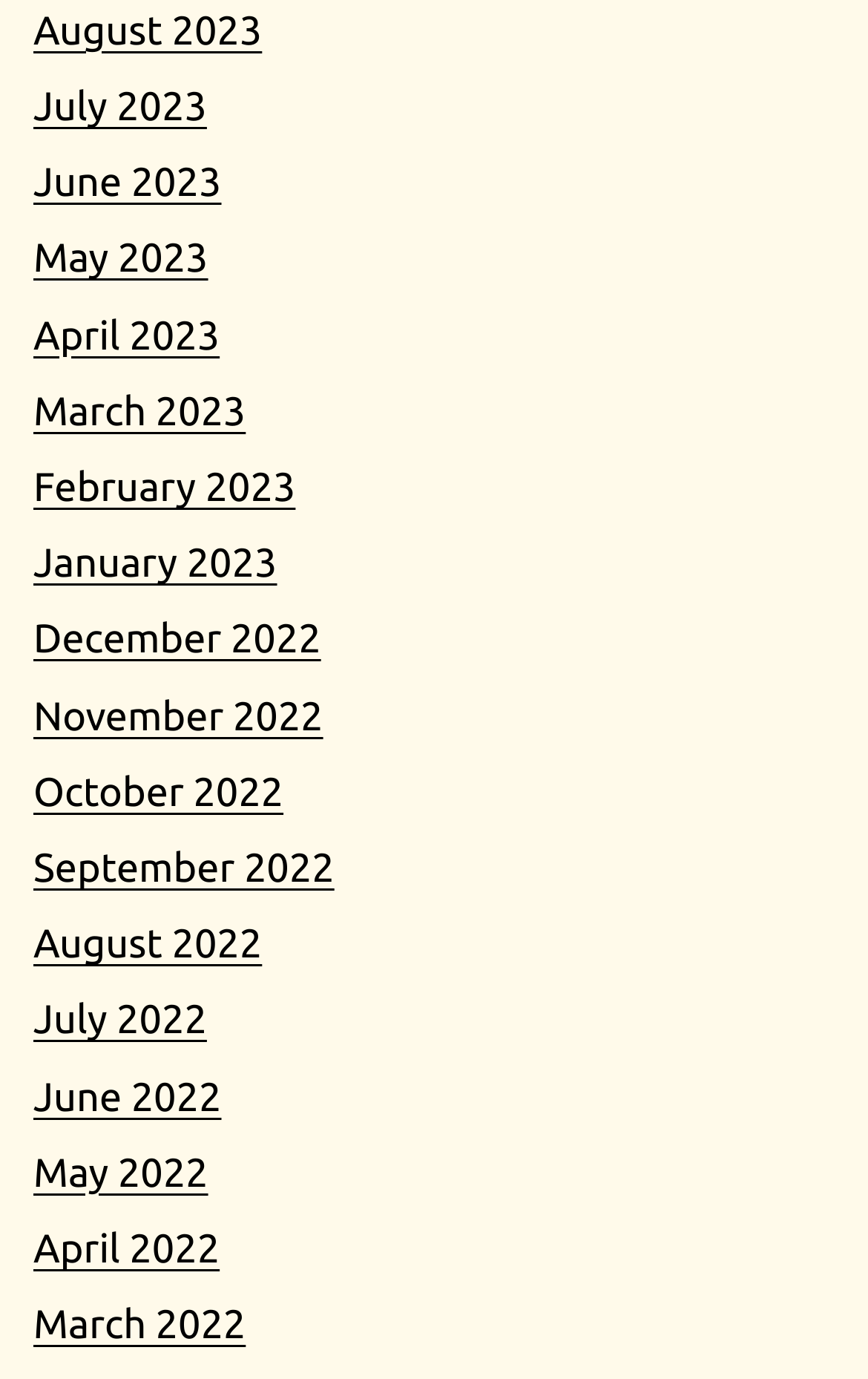Using the details from the image, please elaborate on the following question: What is the latest month listed?

I looked at the list of links and found that the first link, which is the top-most link, is 'August 2023', indicating that it is the latest month listed.